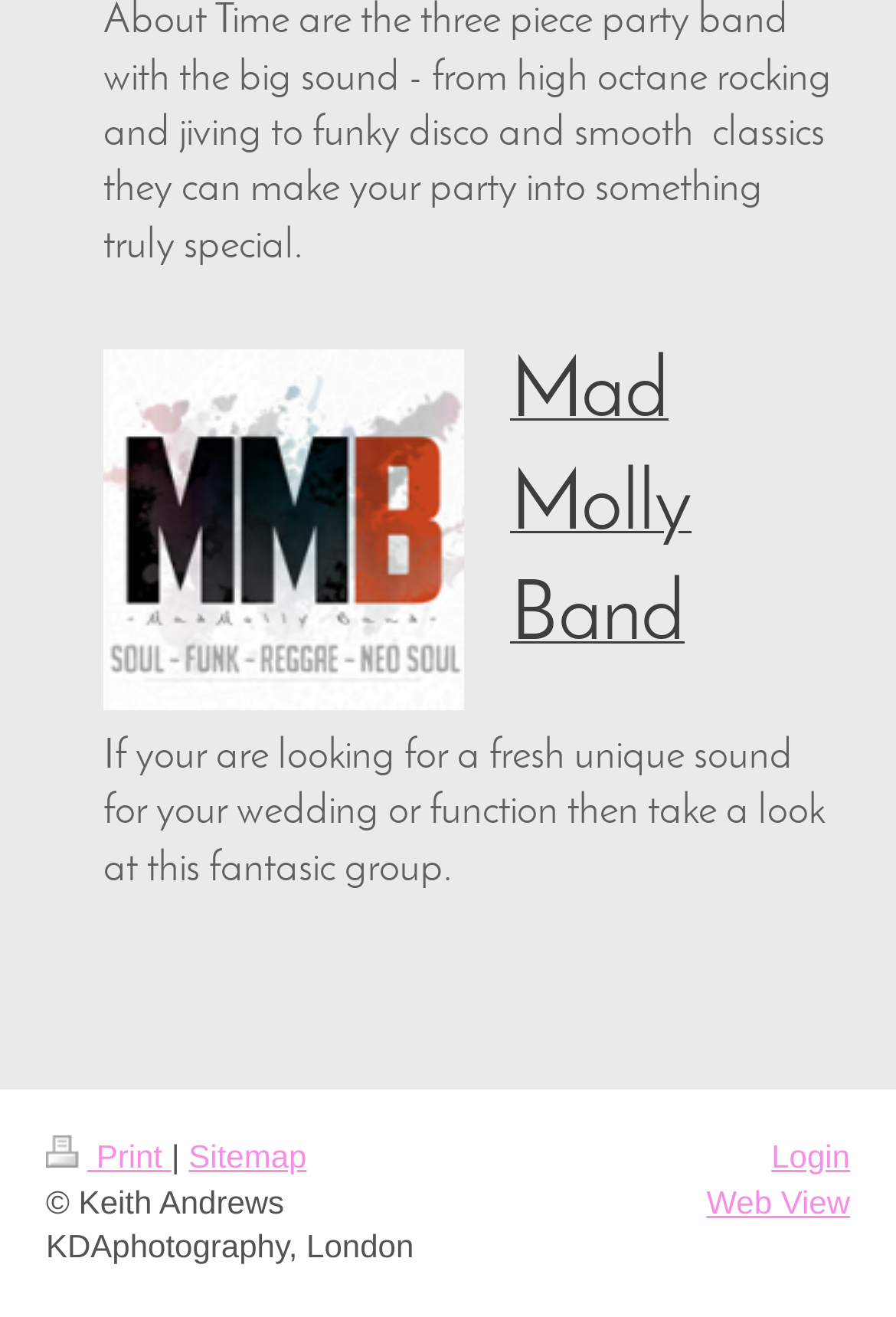Determine the bounding box coordinates (top-left x, top-left y, bottom-right x, bottom-right y) of the UI element described in the following text: Web View

[0.788, 0.898, 0.949, 0.926]